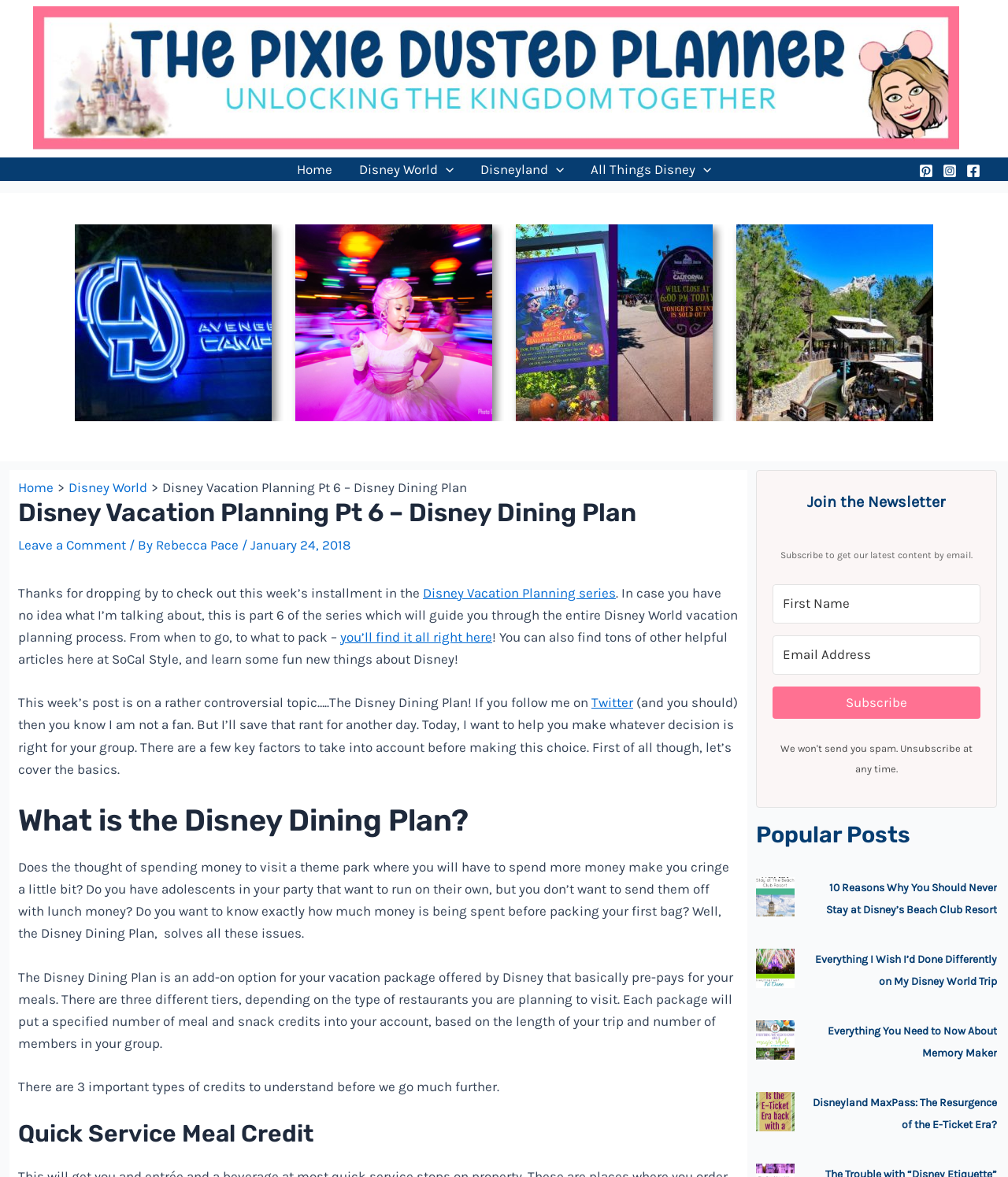What is the author's opinion on the Disney Dining Plan?
Using the image as a reference, give an elaborate response to the question.

The author mentions that they are not a fan of the Disney Dining Plan, but they will save that rant for another day, indicating that they have a negative opinion about it.